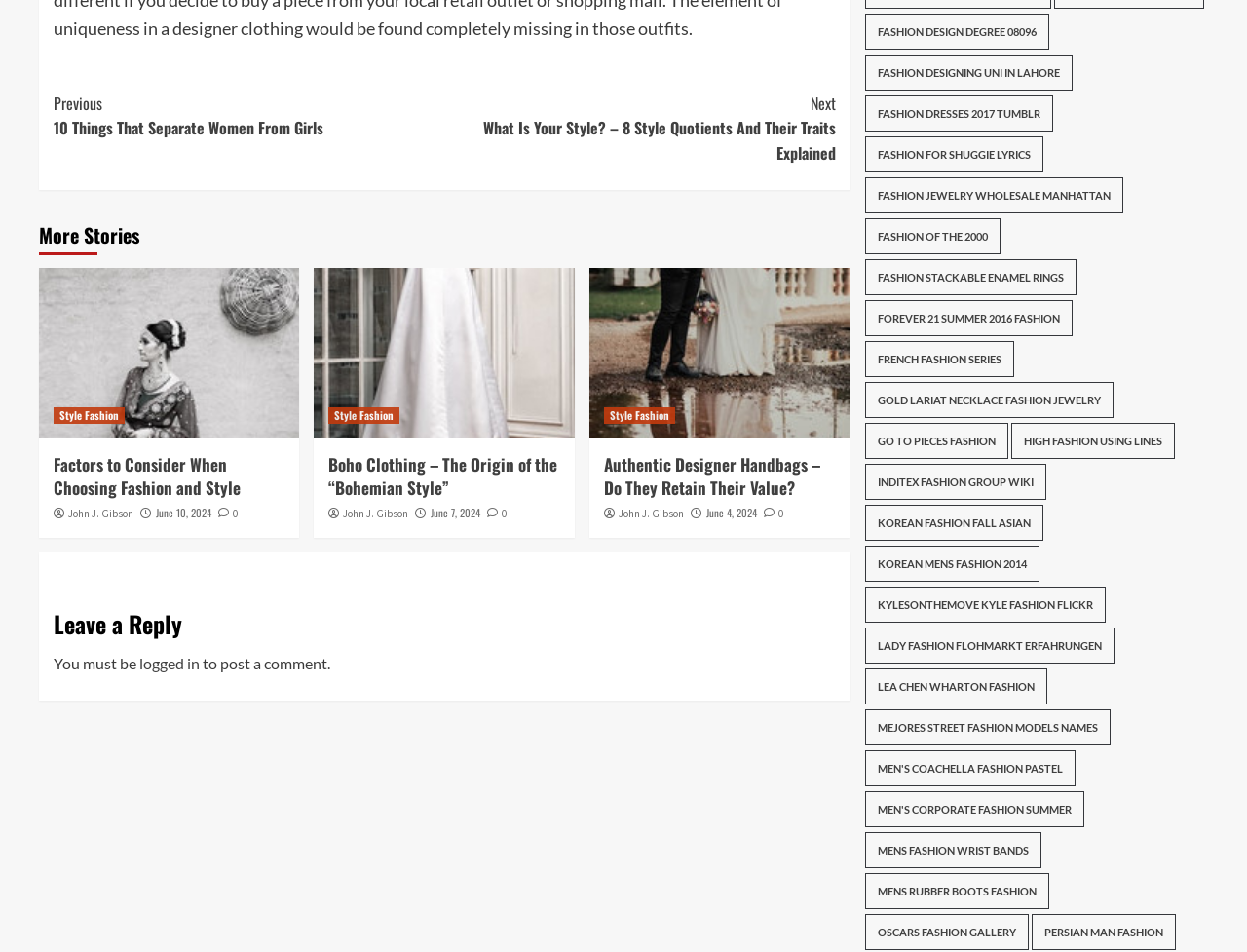Find the bounding box coordinates of the clickable area that will achieve the following instruction: "Read 'Factors to Consider When Choosing Fashion and Style'".

[0.043, 0.476, 0.229, 0.525]